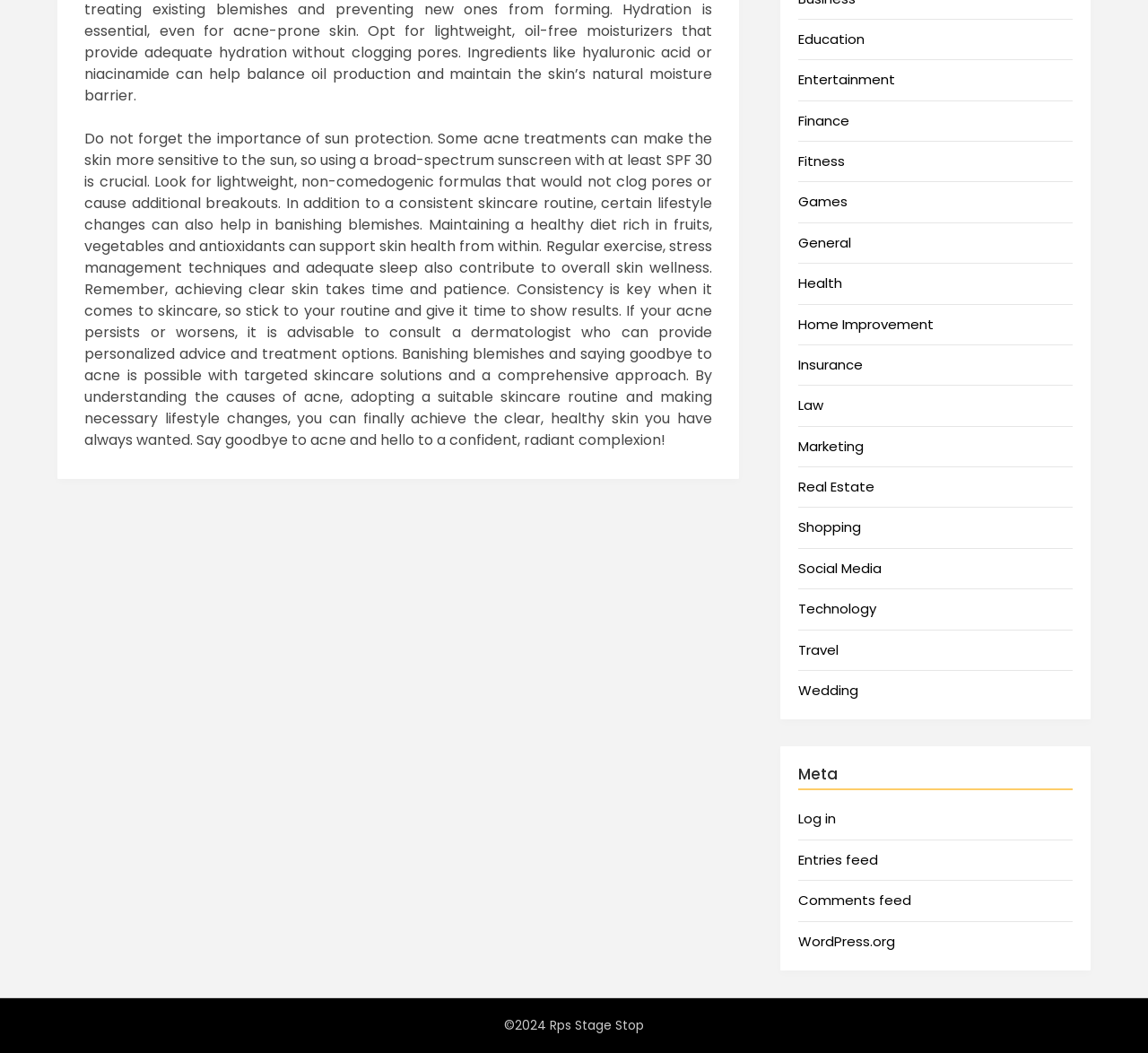Provide the bounding box coordinates in the format (top-left x, top-left y, bottom-right x, bottom-right y). All values are floating point numbers between 0 and 1. Determine the bounding box coordinate of the UI element described as: Law

[0.696, 0.376, 0.717, 0.394]